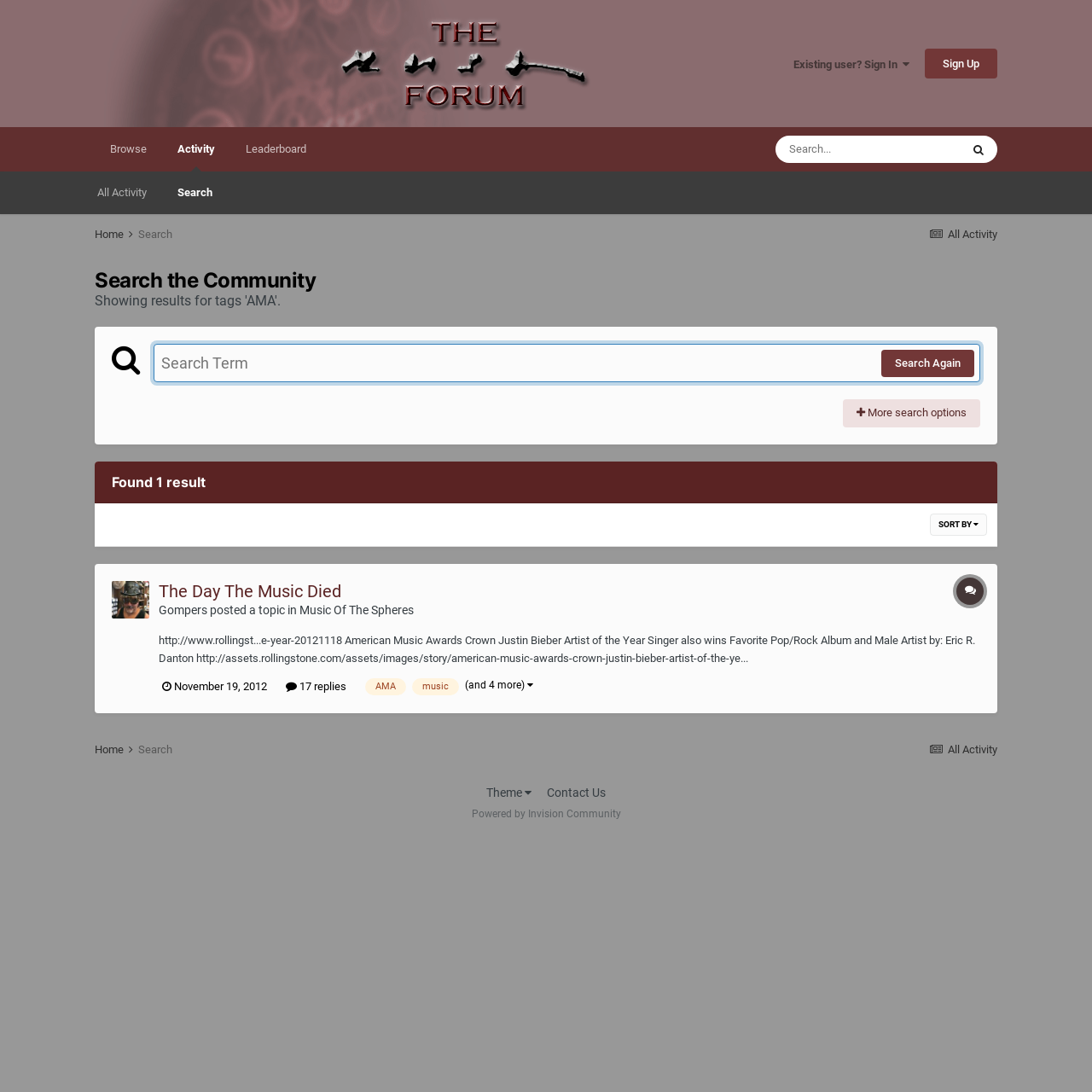What is the name of the forum?
Use the screenshot to answer the question with a single word or phrase.

The Rush Forum